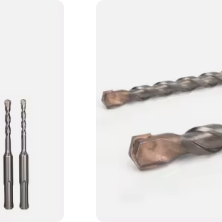What is the purpose of the grooves on the straight shank drill bit?
Refer to the image and provide a concise answer in one word or phrase.

Precise drilling